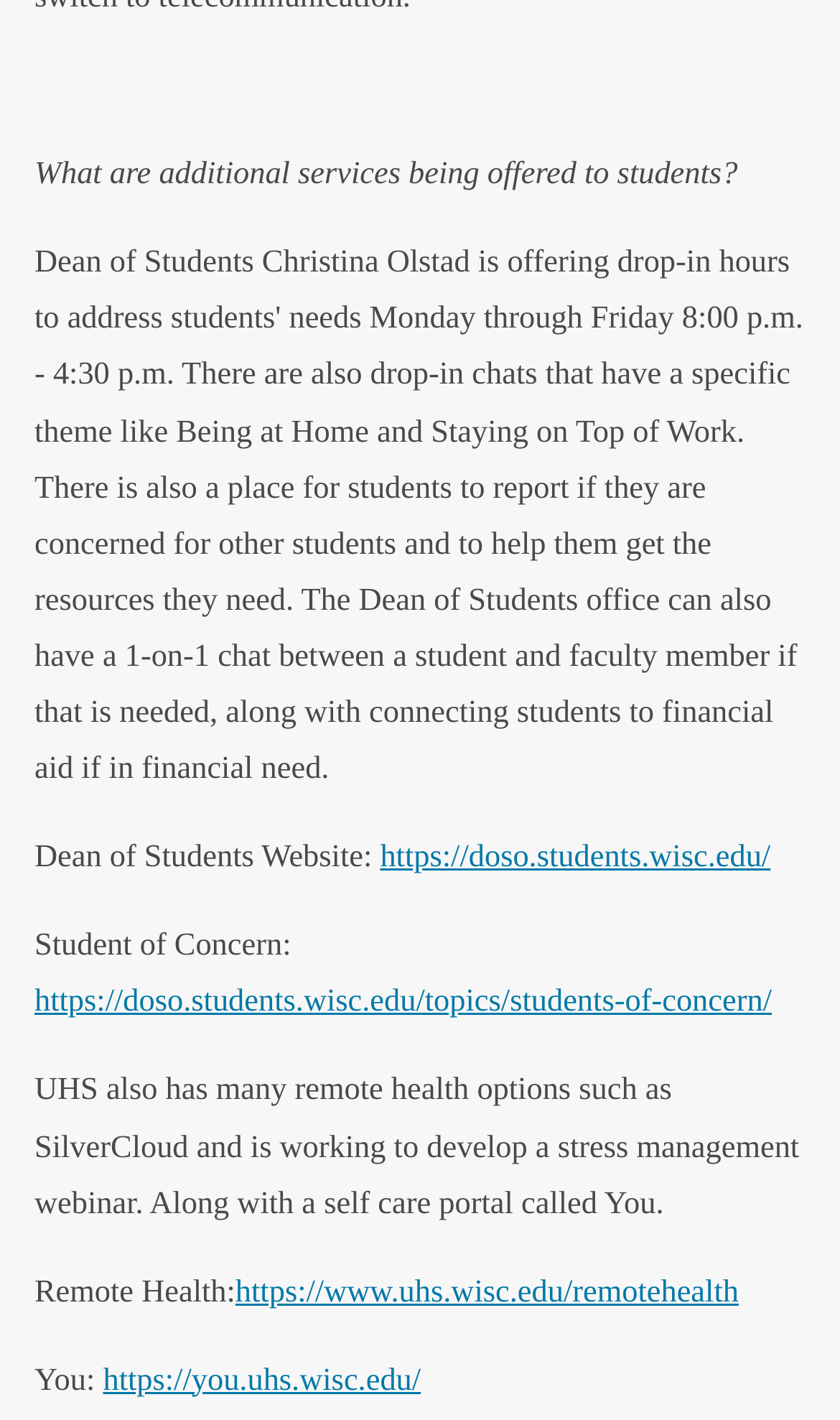Using the provided element description: "https://doso.students.wisc.edu/", determine the bounding box coordinates of the corresponding UI element in the screenshot.

[0.452, 0.592, 0.917, 0.617]